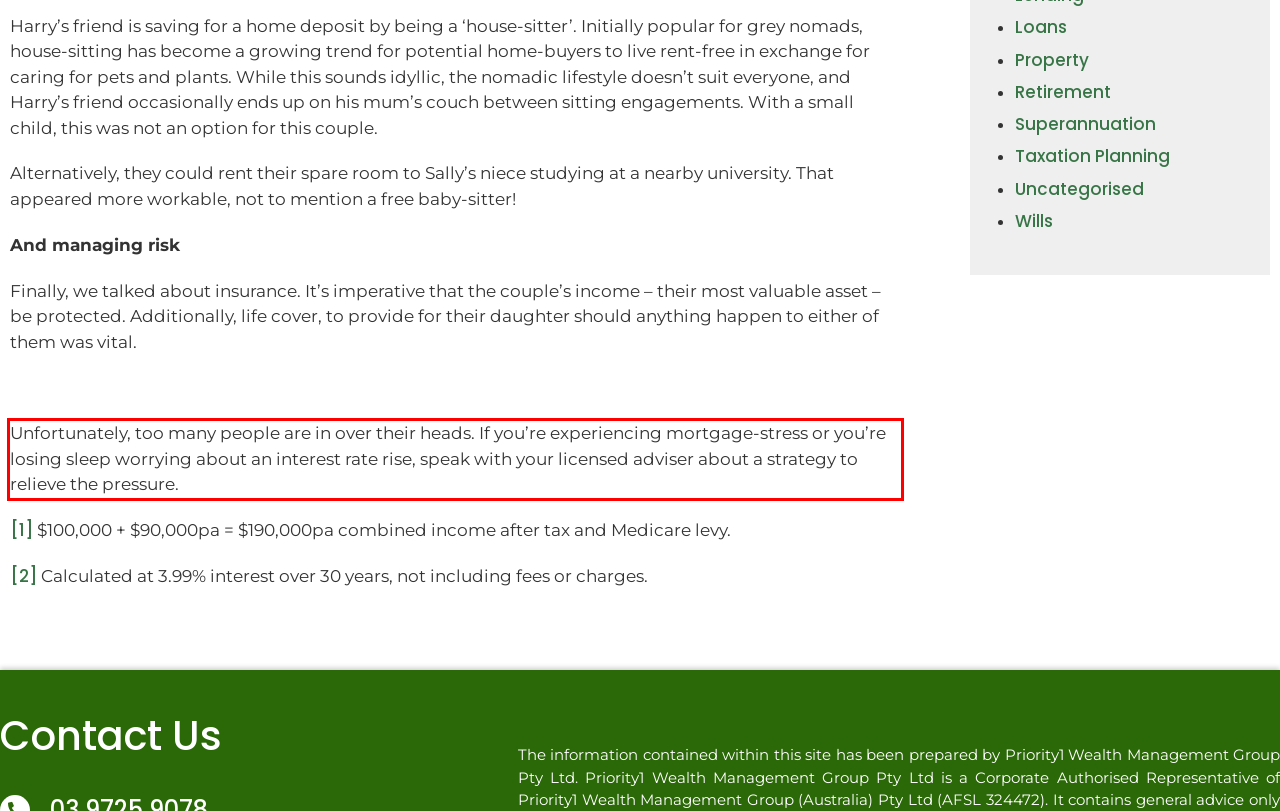You have a screenshot of a webpage with a UI element highlighted by a red bounding box. Use OCR to obtain the text within this highlighted area.

Unfortunately, too many people are in over their heads. If you’re experiencing mortgage-stress or you’re losing sleep worrying about an interest rate rise, speak with your licensed adviser about a strategy to relieve the pressure.